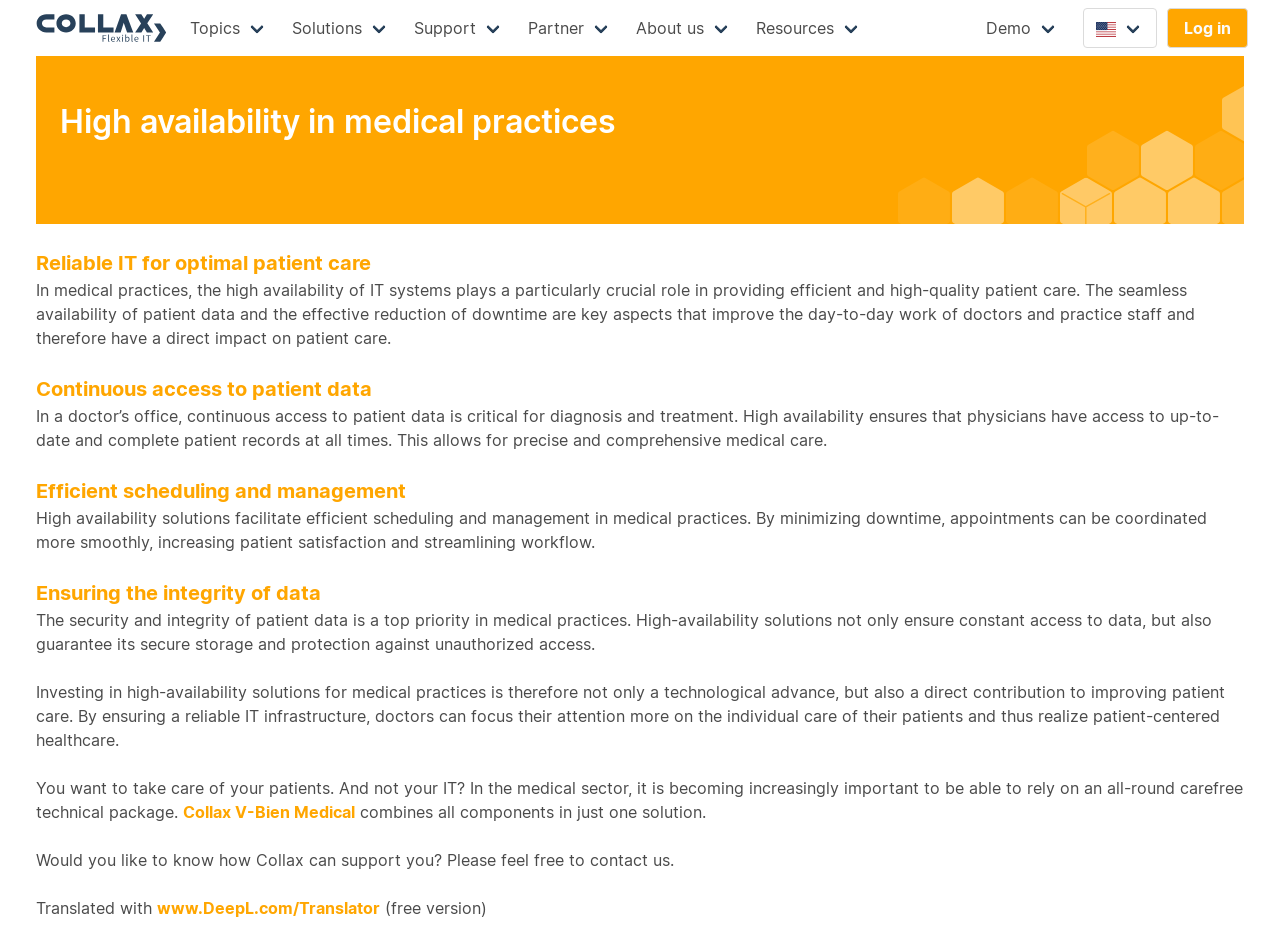Find the bounding box coordinates of the area that needs to be clicked in order to achieve the following instruction: "Click on the 'Log in' button". The coordinates should be specified as four float numbers between 0 and 1, i.e., [left, top, right, bottom].

[0.912, 0.009, 0.975, 0.051]